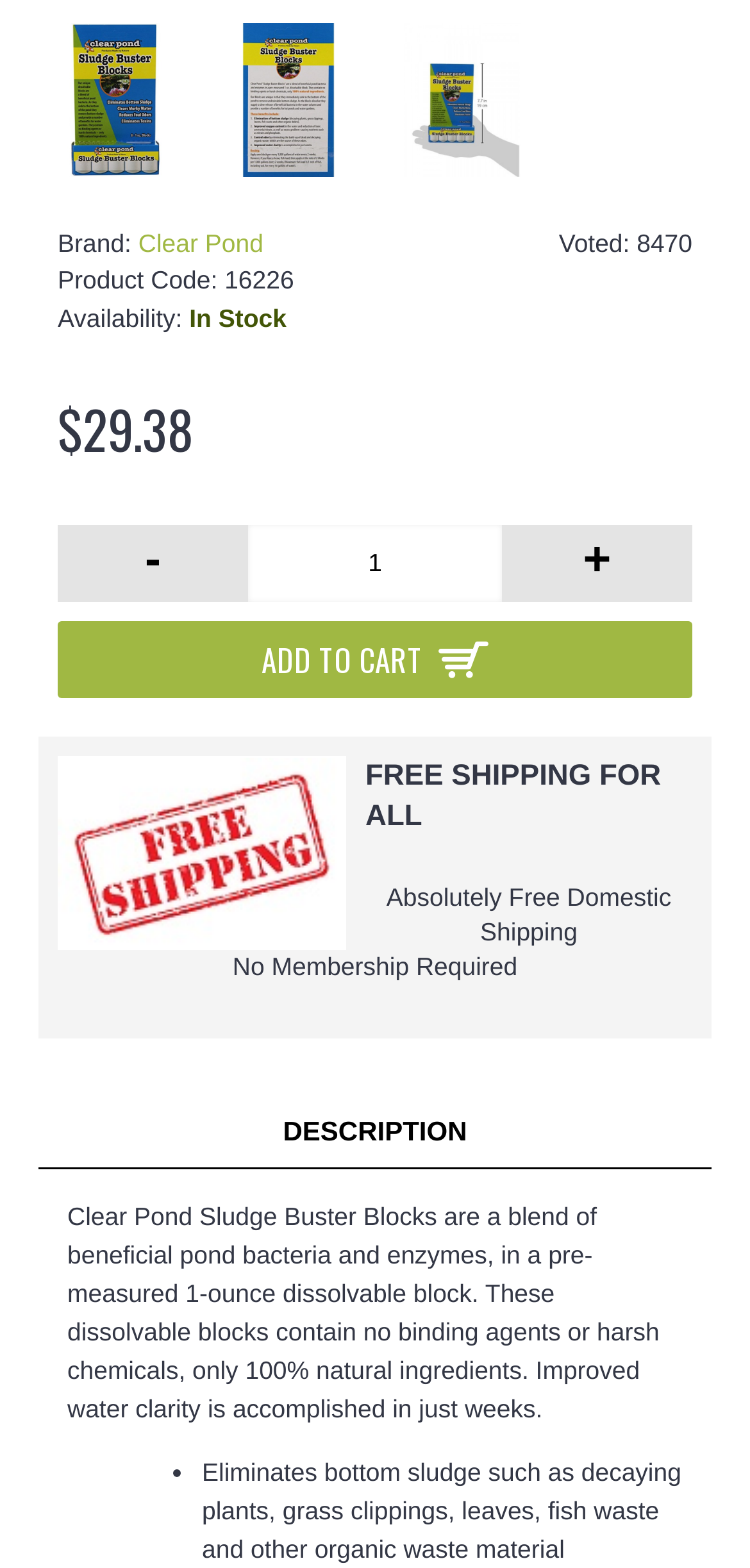Identify the bounding box coordinates necessary to click and complete the given instruction: "Enter quantity in the text box".

[0.331, 0.335, 0.669, 0.384]